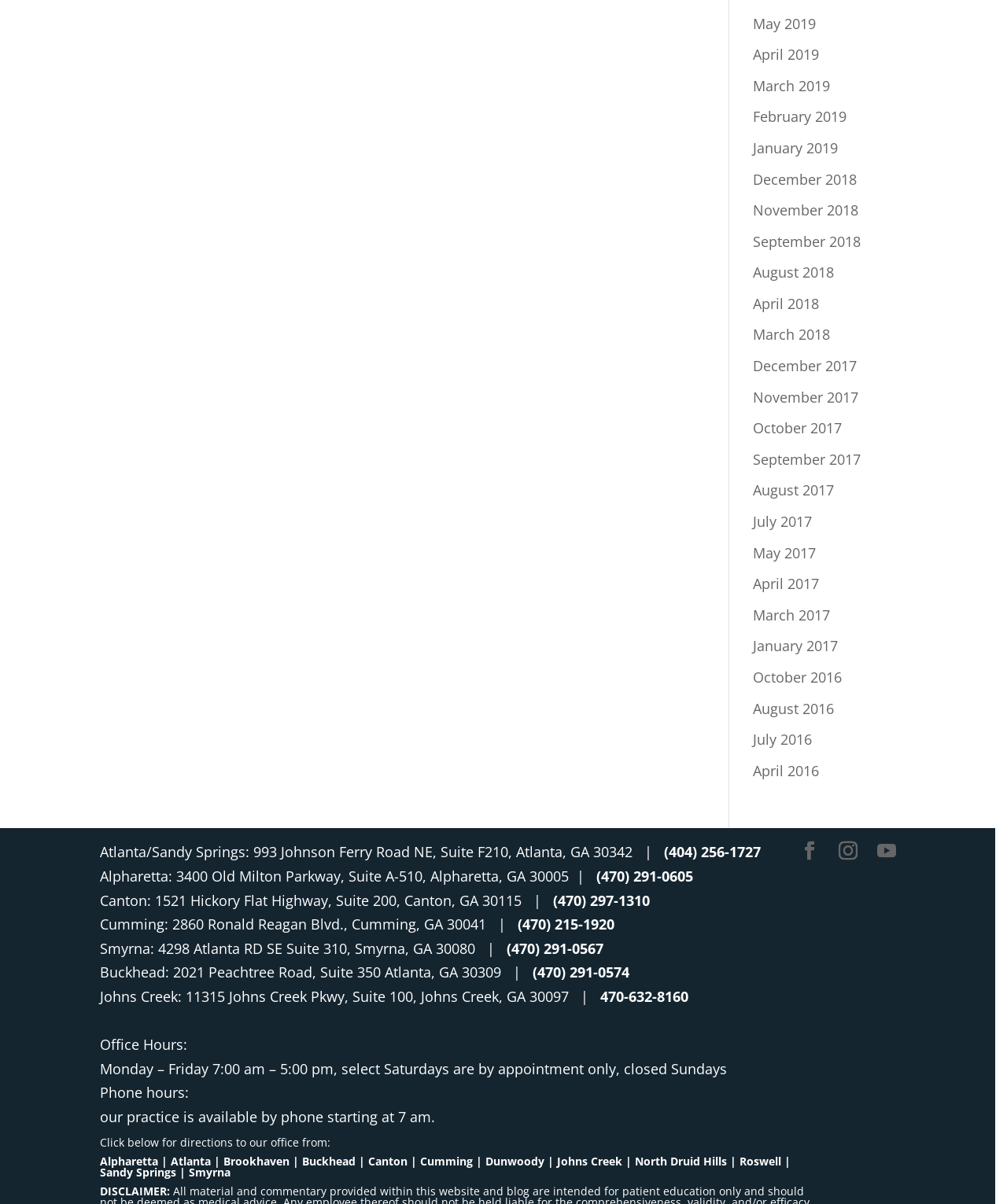How many months are listed as archive links?
Based on the image, answer the question with as much detail as possible.

I counted the number of months listed as archive links by looking at the section with links to different months, such as May 2019, April 2019, and so on. There are 24 months listed in total.